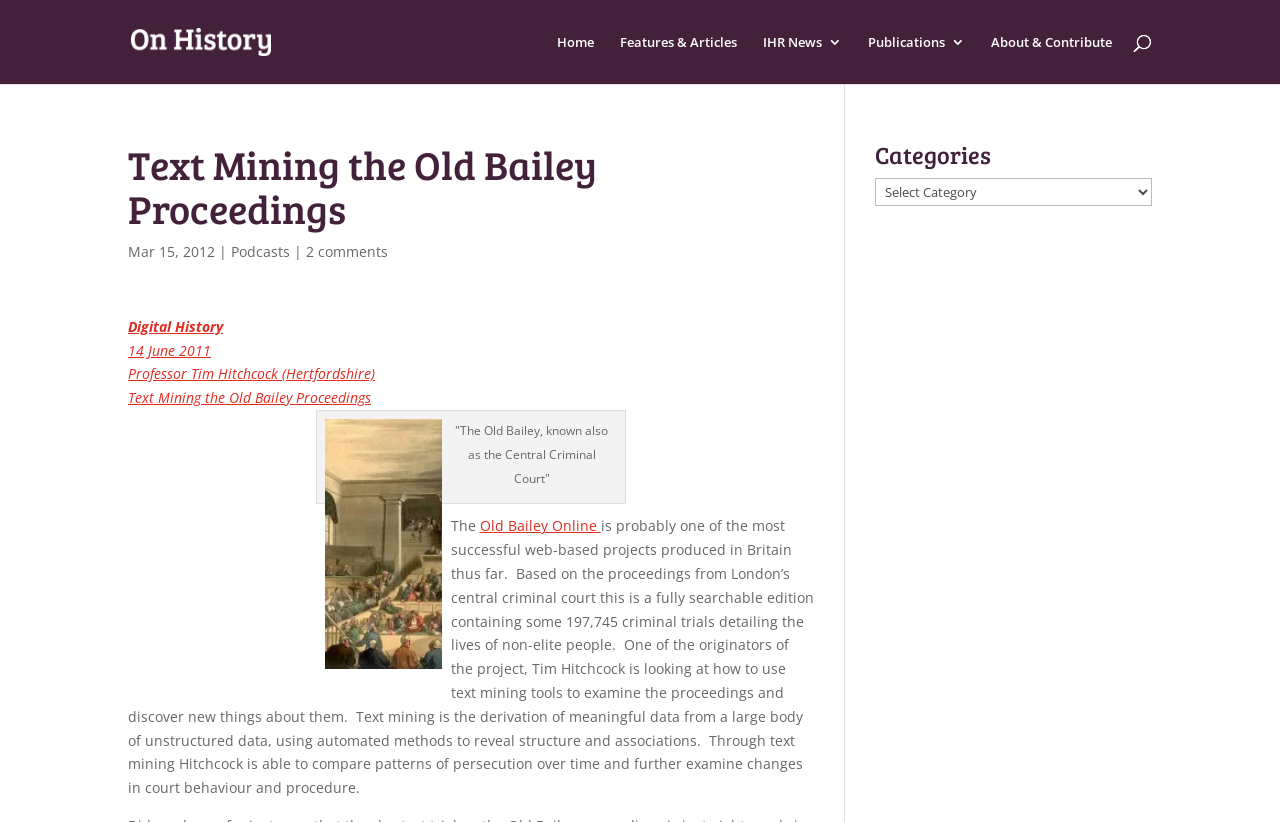Locate the bounding box coordinates of the area that needs to be clicked to fulfill the following instruction: "select Categories". The coordinates should be in the format of four float numbers between 0 and 1, namely [left, top, right, bottom].

[0.683, 0.217, 0.9, 0.251]